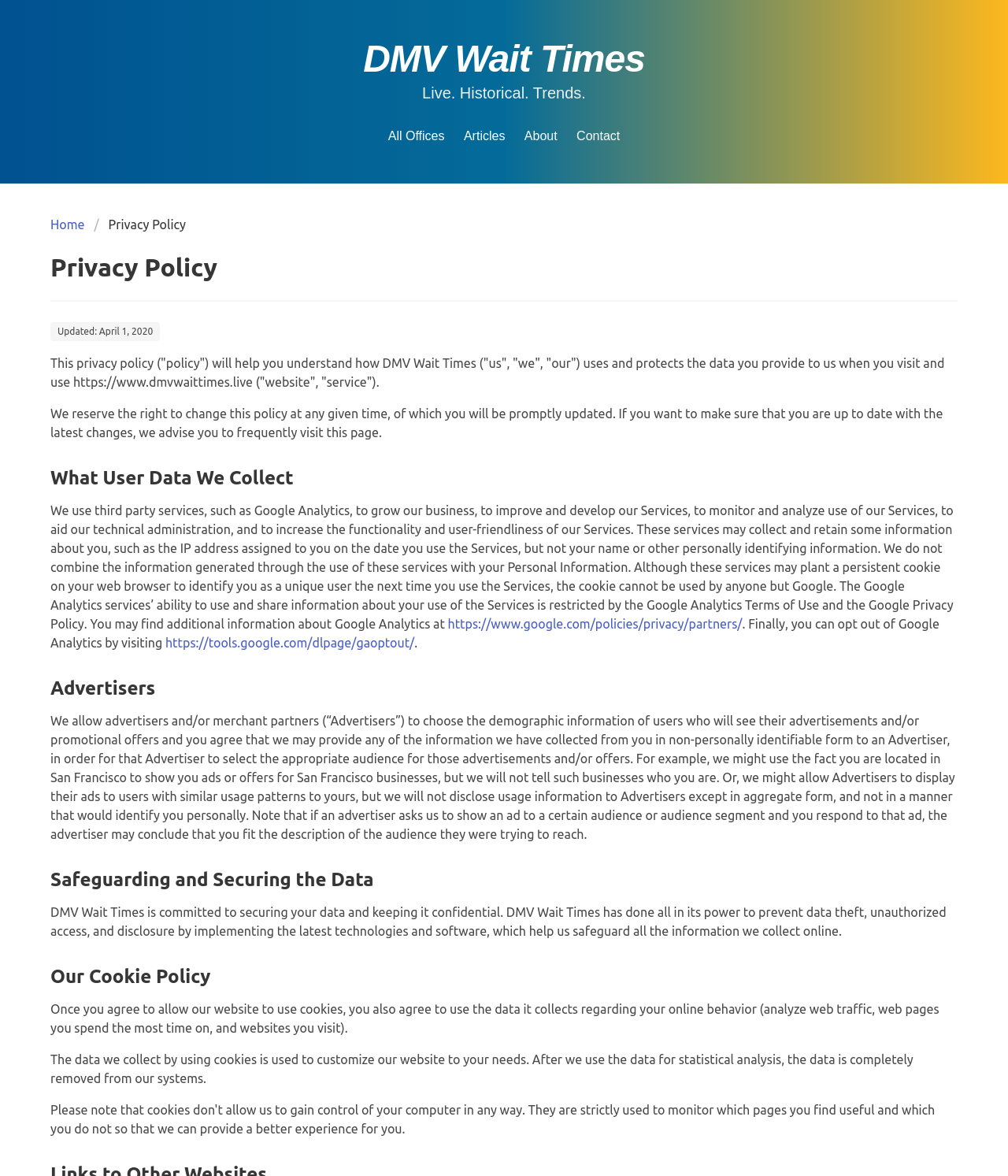Locate the bounding box coordinates of the clickable region necessary to complete the following instruction: "Click the 'Home' link". Provide the coordinates in the format of four float numbers between 0 and 1, i.e., [left, top, right, bottom].

[0.05, 0.183, 0.093, 0.199]